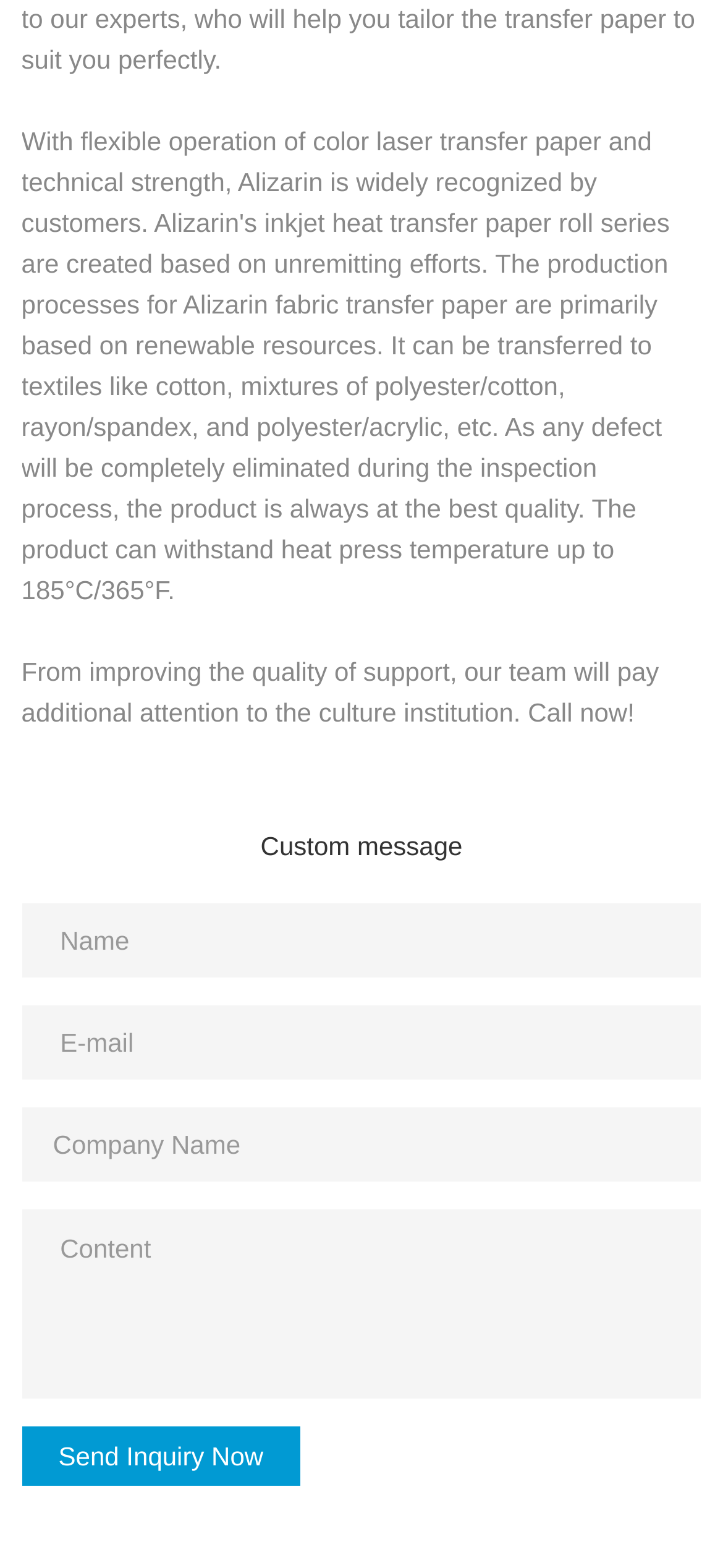How many required fields are there in the form?
Carefully examine the image and provide a detailed answer to the question.

The form has four fields: name, email, company name, and content. The name, email, and content fields are marked as required, while the company name field is not, so there are three required fields in total.